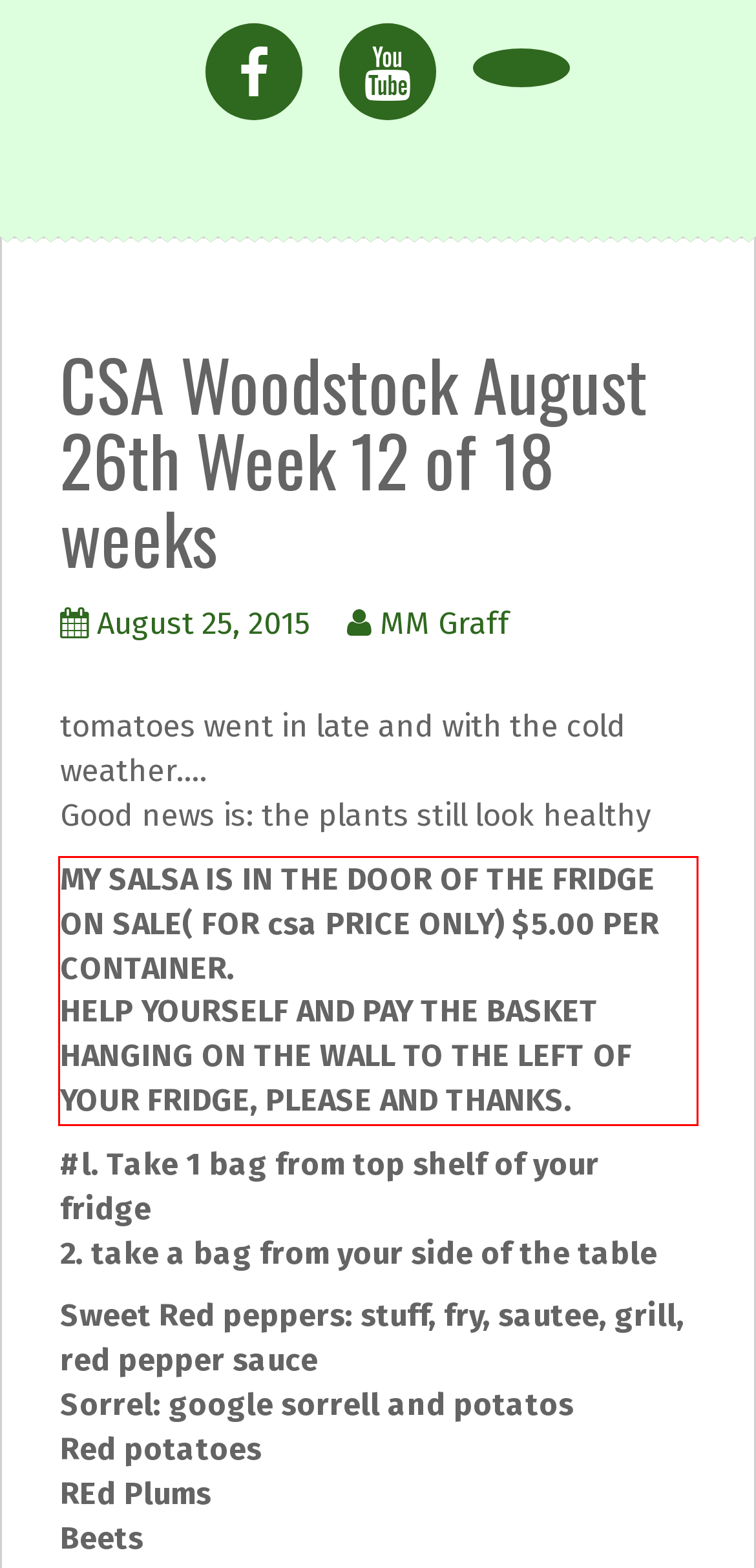You have a screenshot with a red rectangle around a UI element. Recognize and extract the text within this red bounding box using OCR.

MY SALSA IS IN THE DOOR OF THE FRIDGE ON SALE( FOR csa PRICE ONLY) $5.00 PER CONTAINER. HELP YOURSELF AND PAY THE BASKET HANGING ON THE WALL TO THE LEFT OF YOUR FRIDGE, PLEASE AND THANKS.